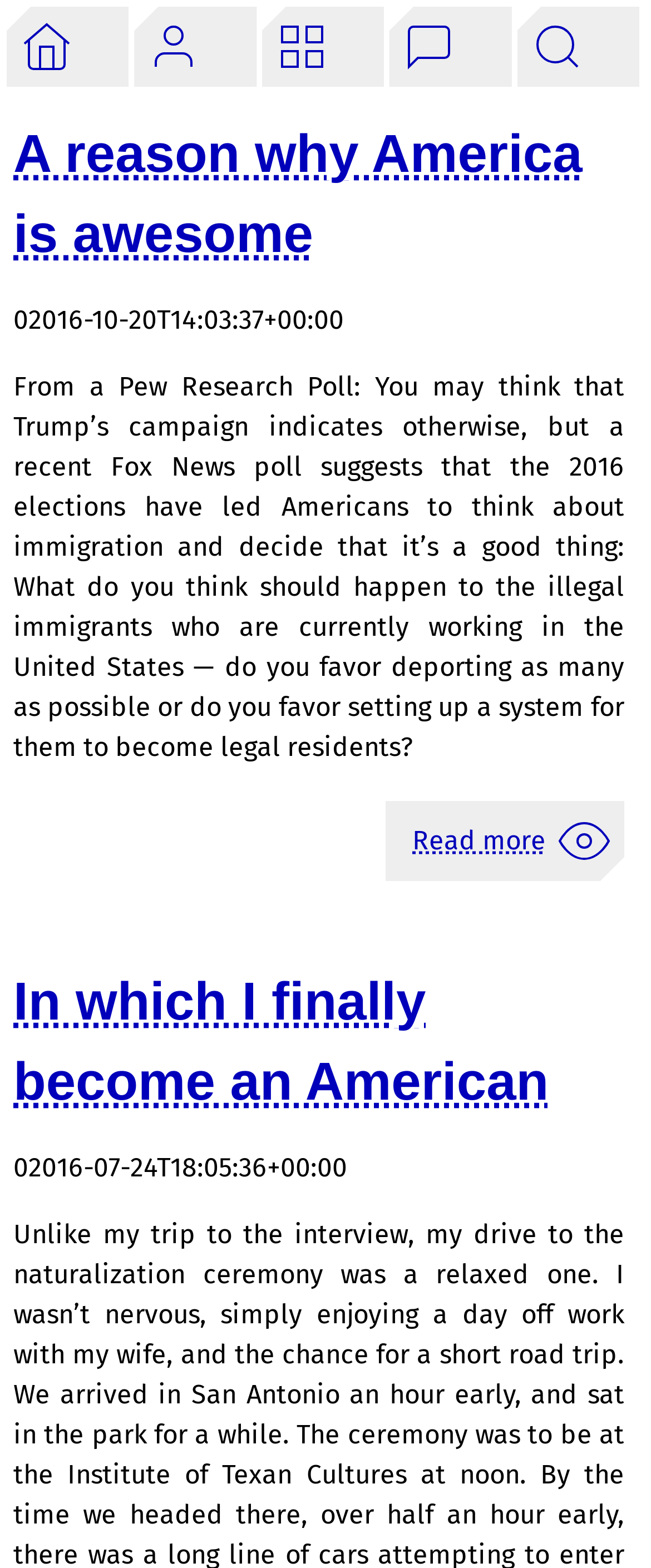Determine the bounding box for the described HTML element: "Read more". Ensure the coordinates are four float numbers between 0 and 1 in the format [left, top, right, bottom].

[0.595, 0.511, 0.959, 0.562]